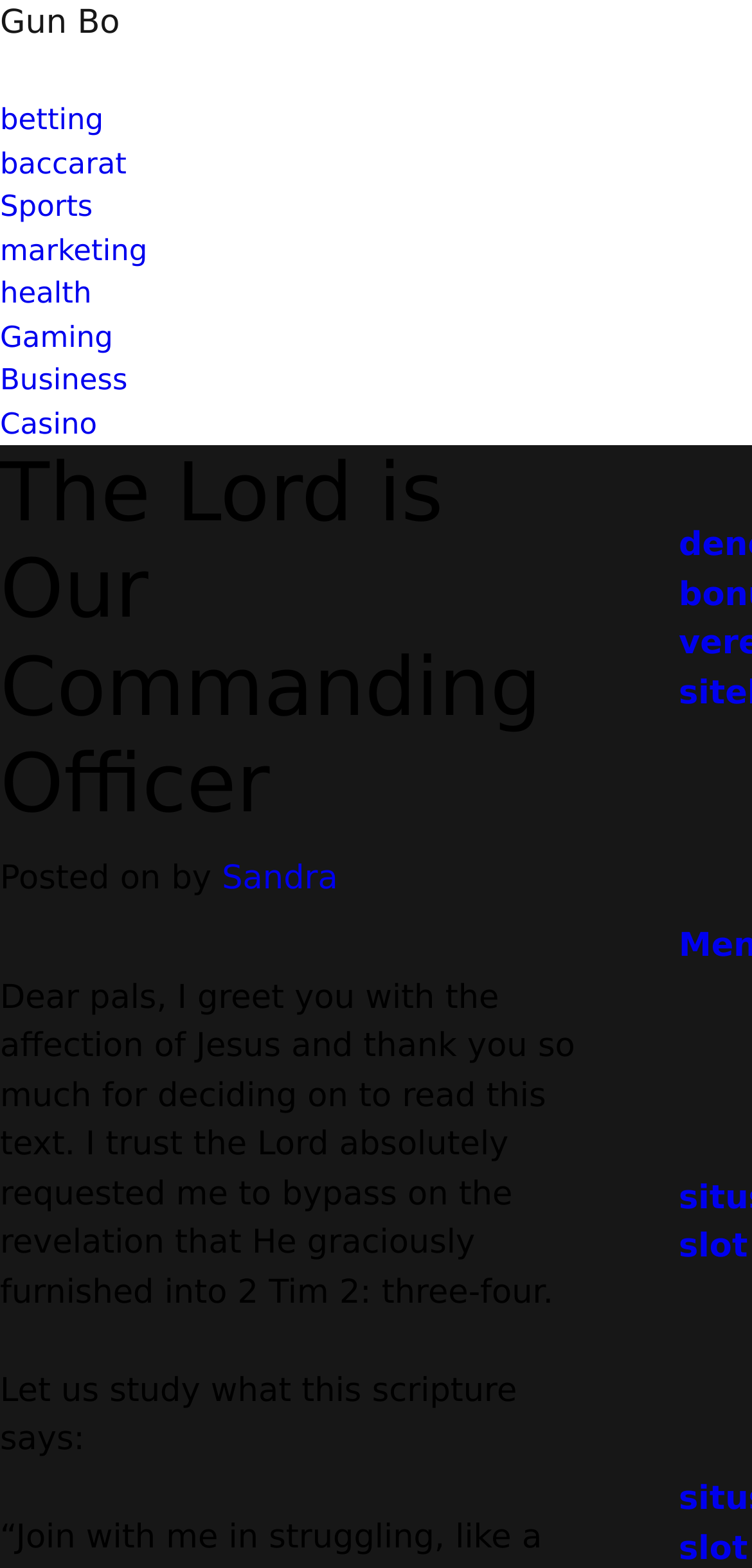Locate the bounding box coordinates of the area that needs to be clicked to fulfill the following instruction: "Explore the 'Casino' section". The coordinates should be in the format of four float numbers between 0 and 1, namely [left, top, right, bottom].

[0.0, 0.256, 1.0, 0.284]